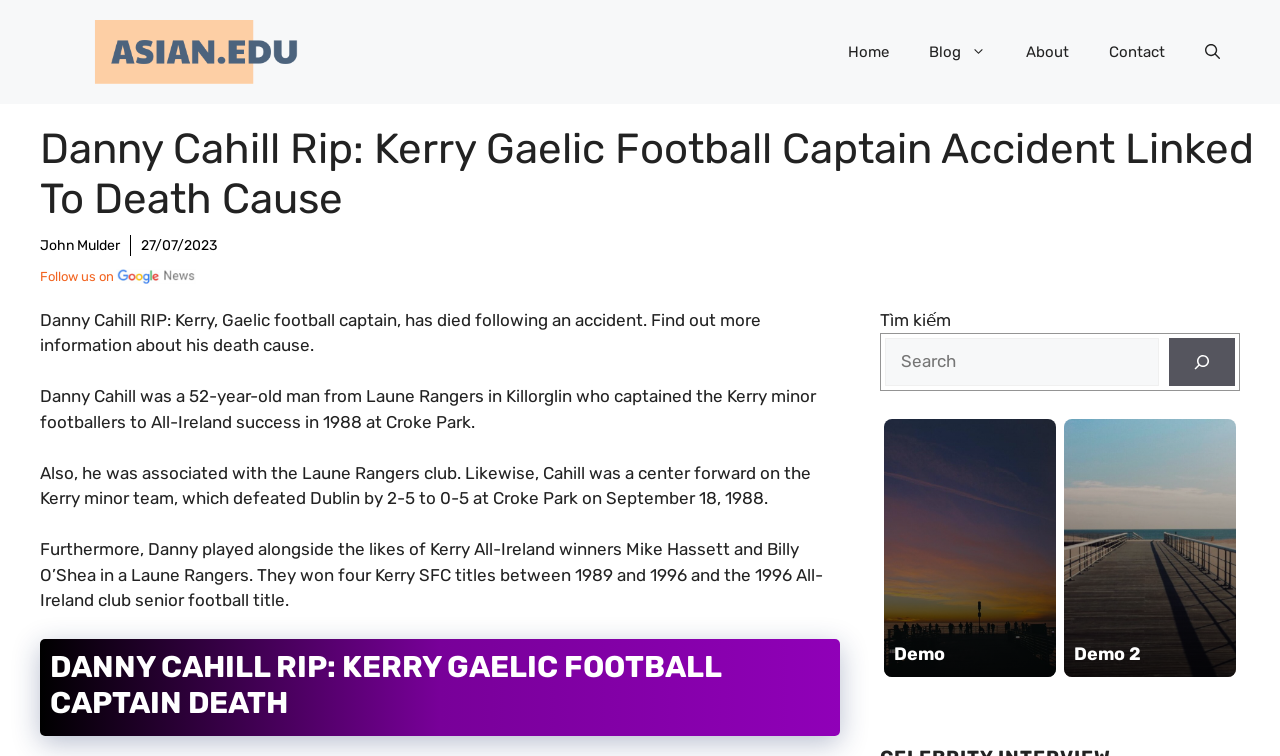For the following element description, predict the bounding box coordinates in the format (top-left x, top-left y, bottom-right x, bottom-right y). All values should be floating point numbers between 0 and 1. Description: alt="Demo"

[0.691, 0.564, 0.825, 0.905]